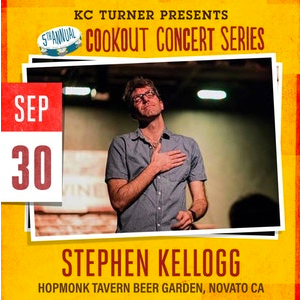Observe the image and answer the following question in detail: Where is the concert taking place?

The location of the concert is specified on the poster as the Hopmonk Tavern Beer Garden in Novato, California, indicating the venue where the event will be held.